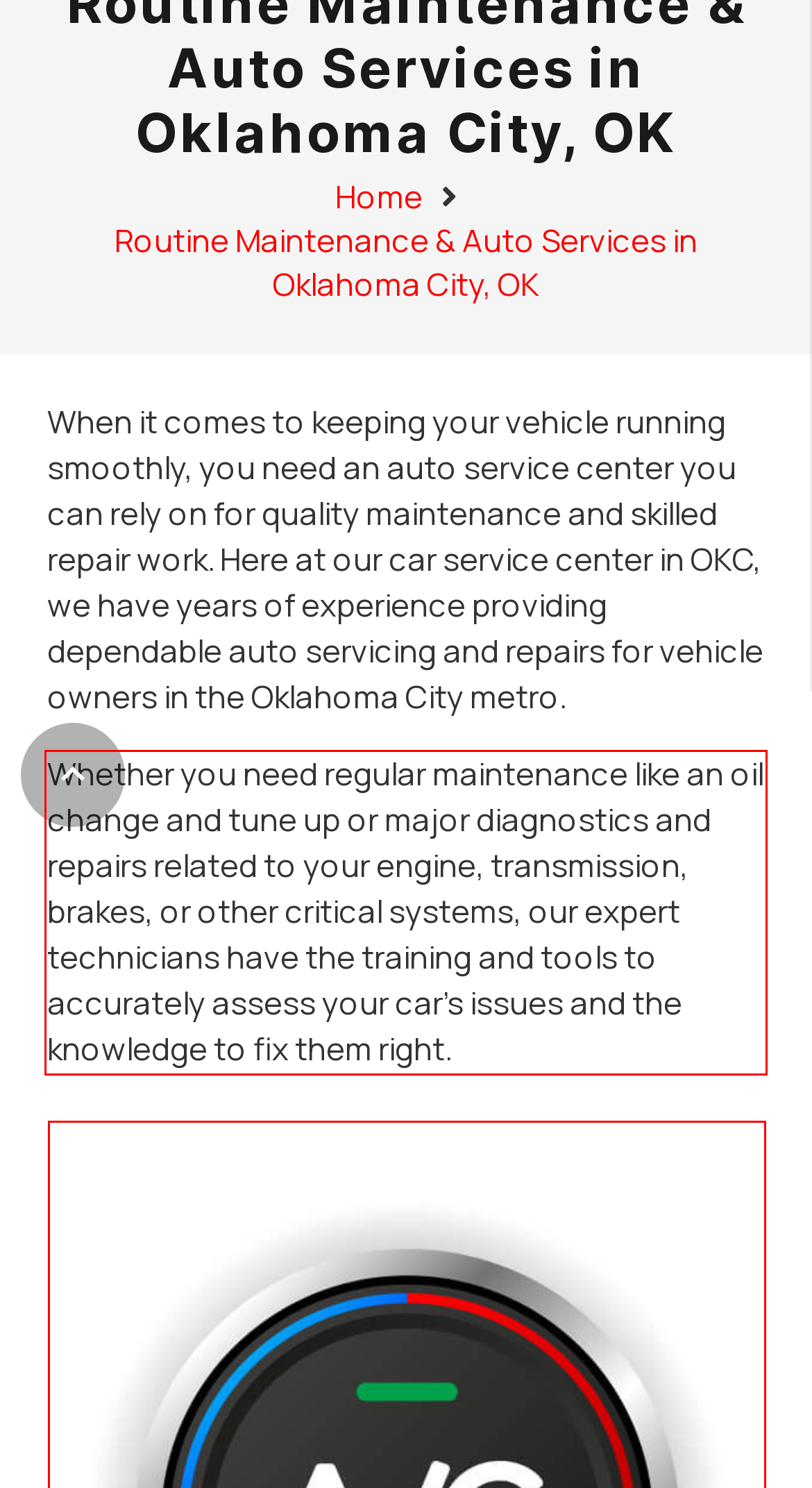Using the webpage screenshot, recognize and capture the text within the red bounding box.

Whether you need regular maintenance like an oil change and tune up or major diagnostics and repairs related to your engine, transmission, brakes, or other critical systems, our expert technicians have the training and tools to accurately assess your car’s issues and the knowledge to fix them right.